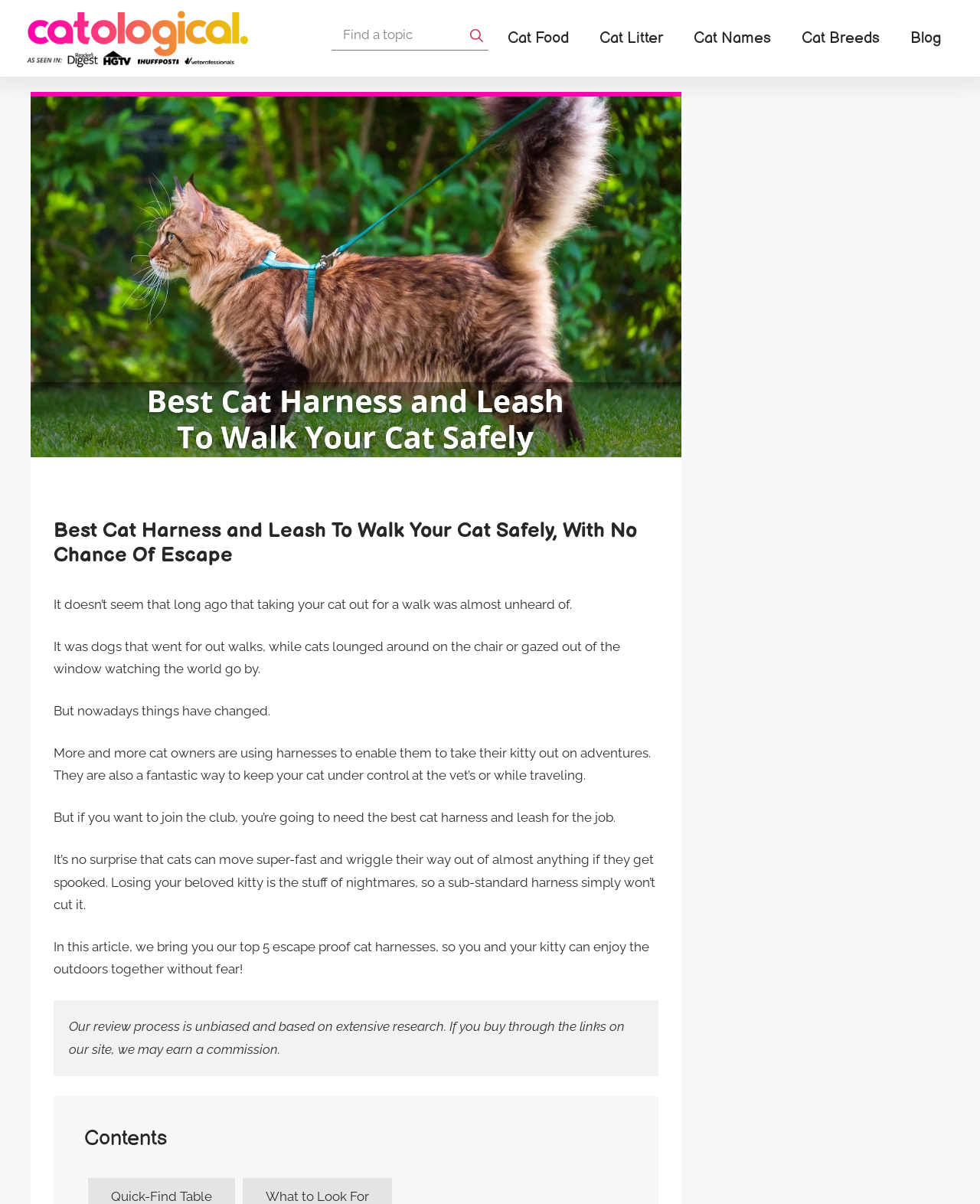Identify the coordinates of the bounding box for the element described below: "name="s" placeholder="Find a topic" title="Search"". Return the coordinates as four float numbers between 0 and 1: [left, top, right, bottom].

[0.338, 0.015, 0.463, 0.042]